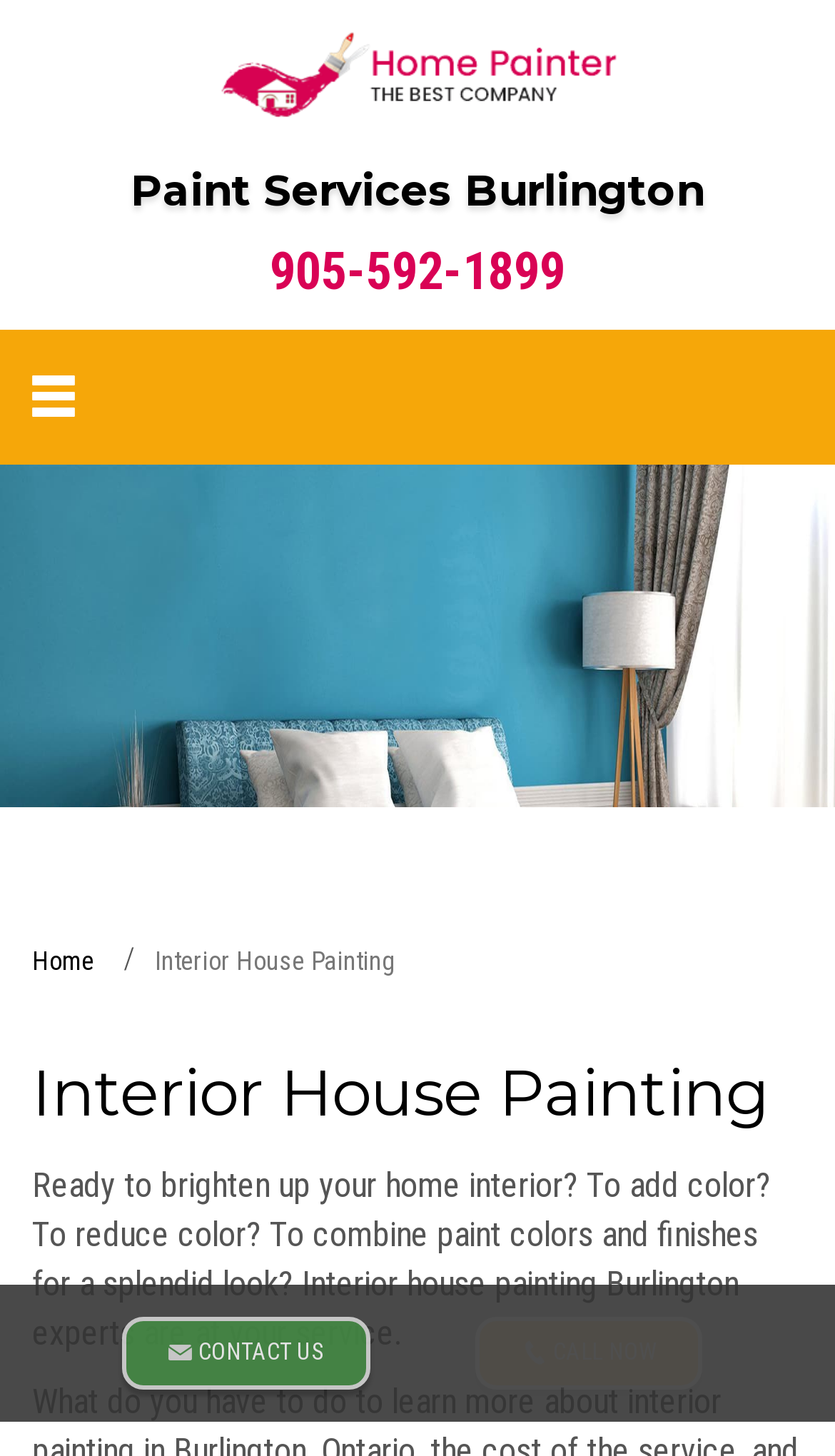Give an in-depth explanation of the webpage layout and content.

The webpage is about interior house painting services in Burlington, Ontario. At the top, there is a prominent link "Painter Burlington" accompanied by an image with the same name, taking up a significant portion of the top section. Below this, there is a static text "Paint Services Burlington" centered on the page.

On the right side of the page, there is a phone number "905-592-1899" displayed as a link. Above this phone number, there is a horizontal line spanning the entire width of the page, indicated by the link "Ƹ".

On the left side of the page, there is a navigation menu with links to "Home" and "Interior House Painting", which is also a heading that spans most of the width of the page. Below this heading, there is a paragraph of text that describes the interior house painting services, mentioning the ability to brighten up home interiors, add or reduce color, and combine paint colors and finishes for a splendid look.

At the bottom of the page, there are two prominent calls-to-action: "CONTACT US" and "CALL NOW", placed side by side and taking up a significant portion of the bottom section.